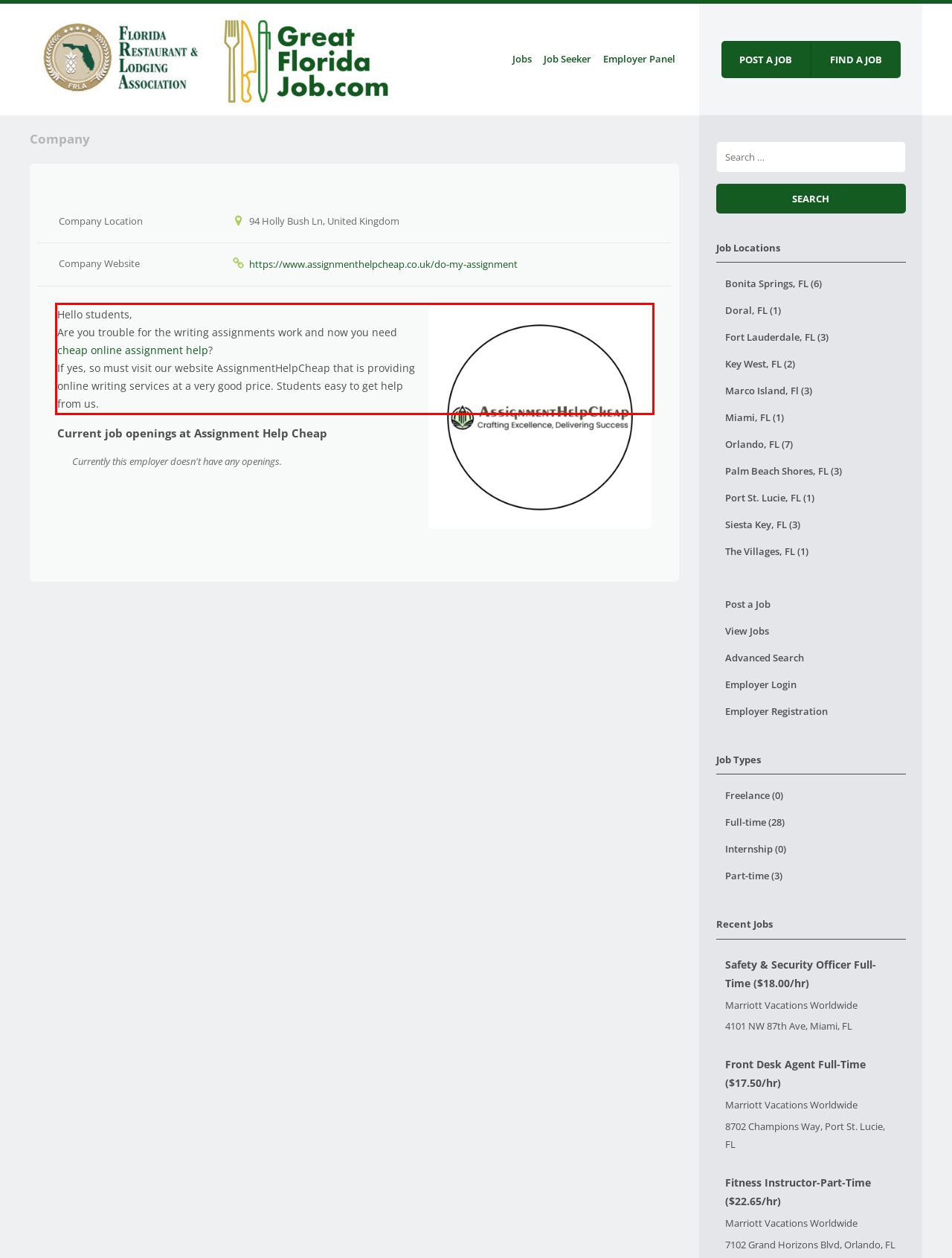Analyze the screenshot of the webpage that features a red bounding box and recognize the text content enclosed within this red bounding box.

Hello students, Are you trouble for the writing assignments work and now you need cheap online assignment help? If yes, so must visit our website AssignmentHelpCheap that is providing online writing services at a very good price. Students easy to get help from us.